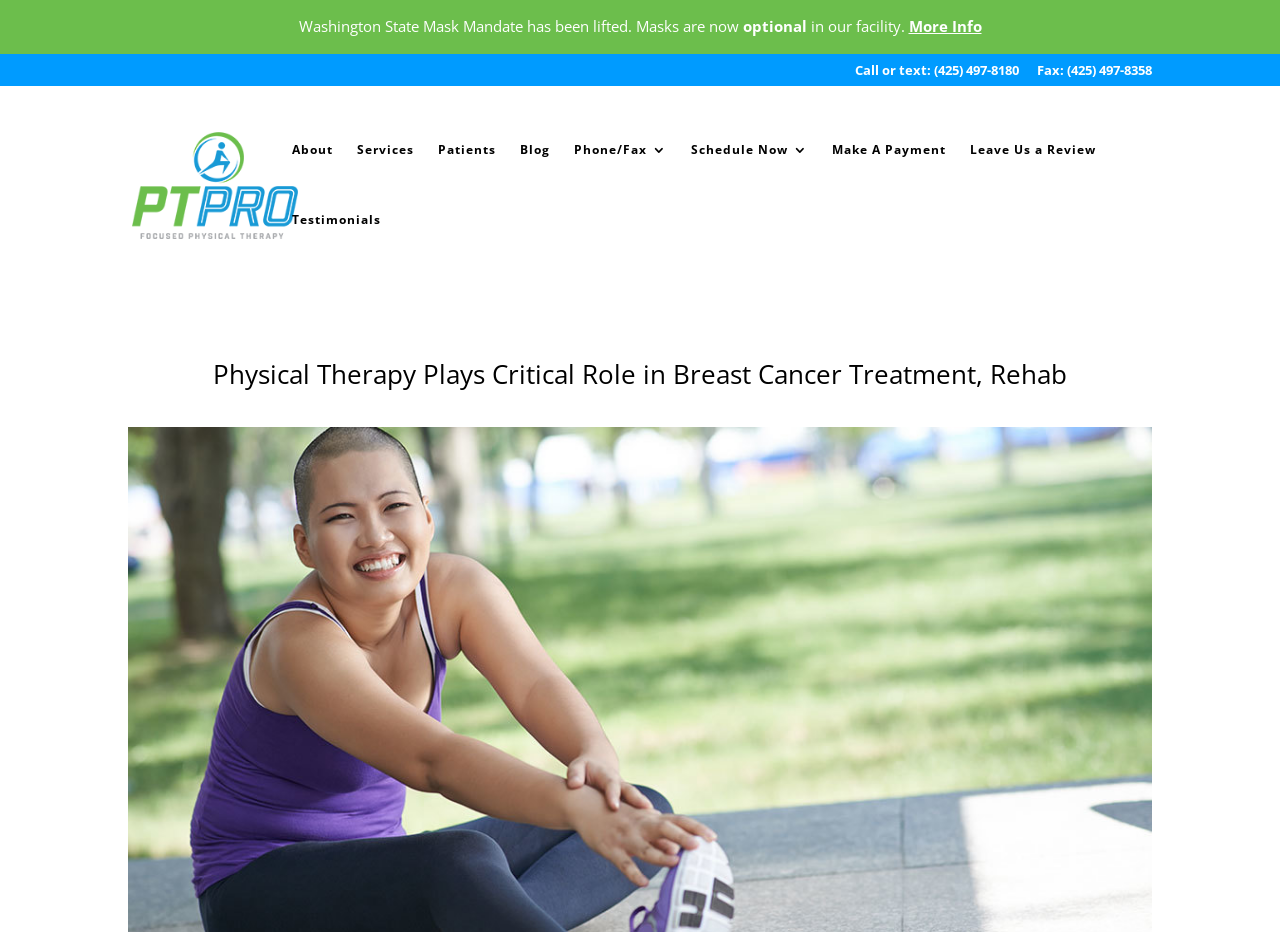Please give a concise answer to this question using a single word or phrase: 
What is the status of the Washington State Mask Mandate?

lifted